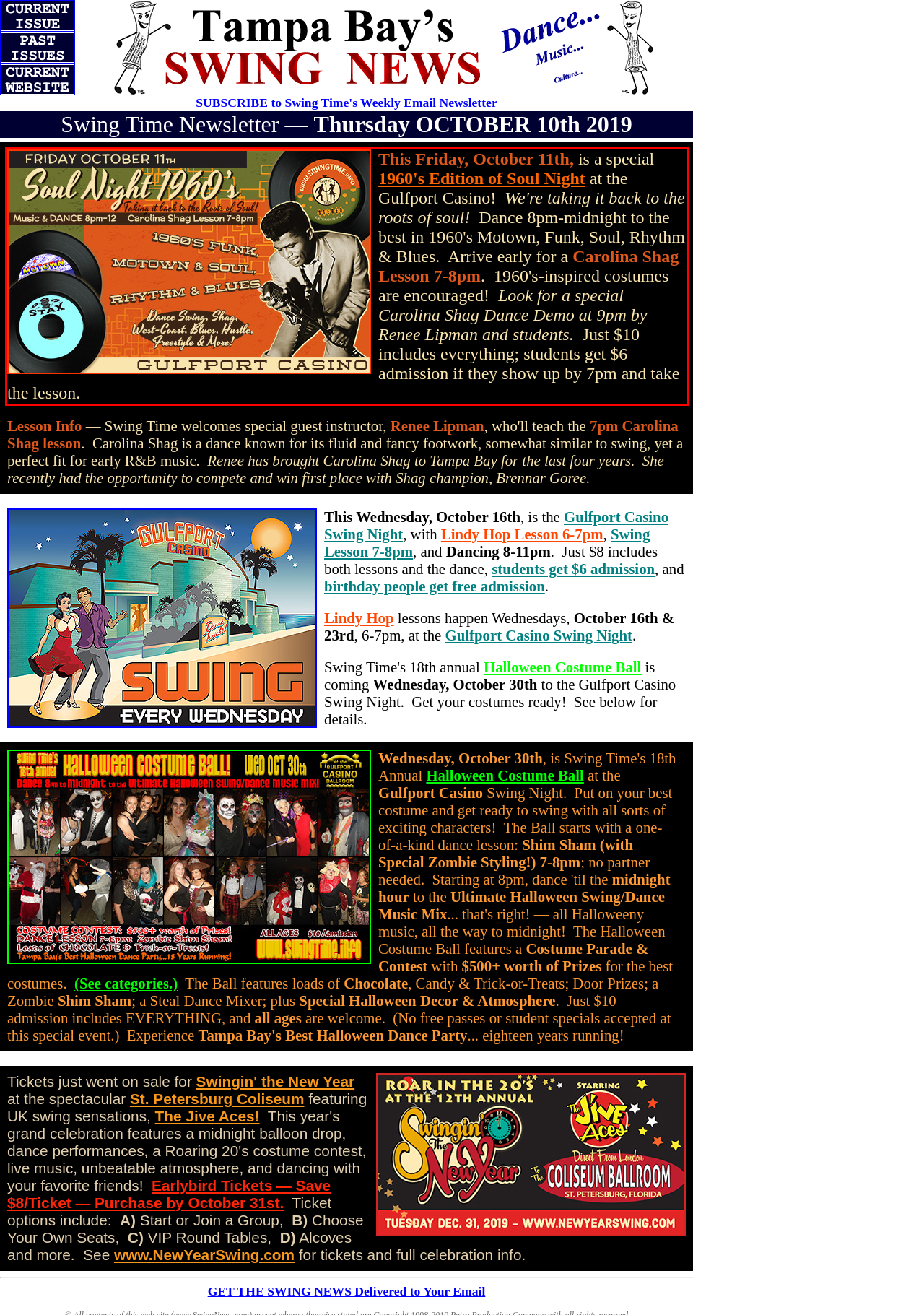There is a UI element on the webpage screenshot marked by a red bounding box. Extract and generate the text content from within this red box.

This Friday, October 11th, is a special 1960's Edition of Soul Night at the Gulfport Casino! We're taking it back to the roots of soul! Dance 8pm-midnight to the best in 1960's Motown, Funk, Soul, Rhythm & Blues. Arrive early for a Carolina Shag Lesson 7-8pm. 1960's-inspired costumes are encouraged! Look for a special Carolina Shag Dance Demo at 9pm by Renee Lipman and students. Just $10 includes everything; students get $6 admission if they show up by 7pm and take the lesson.